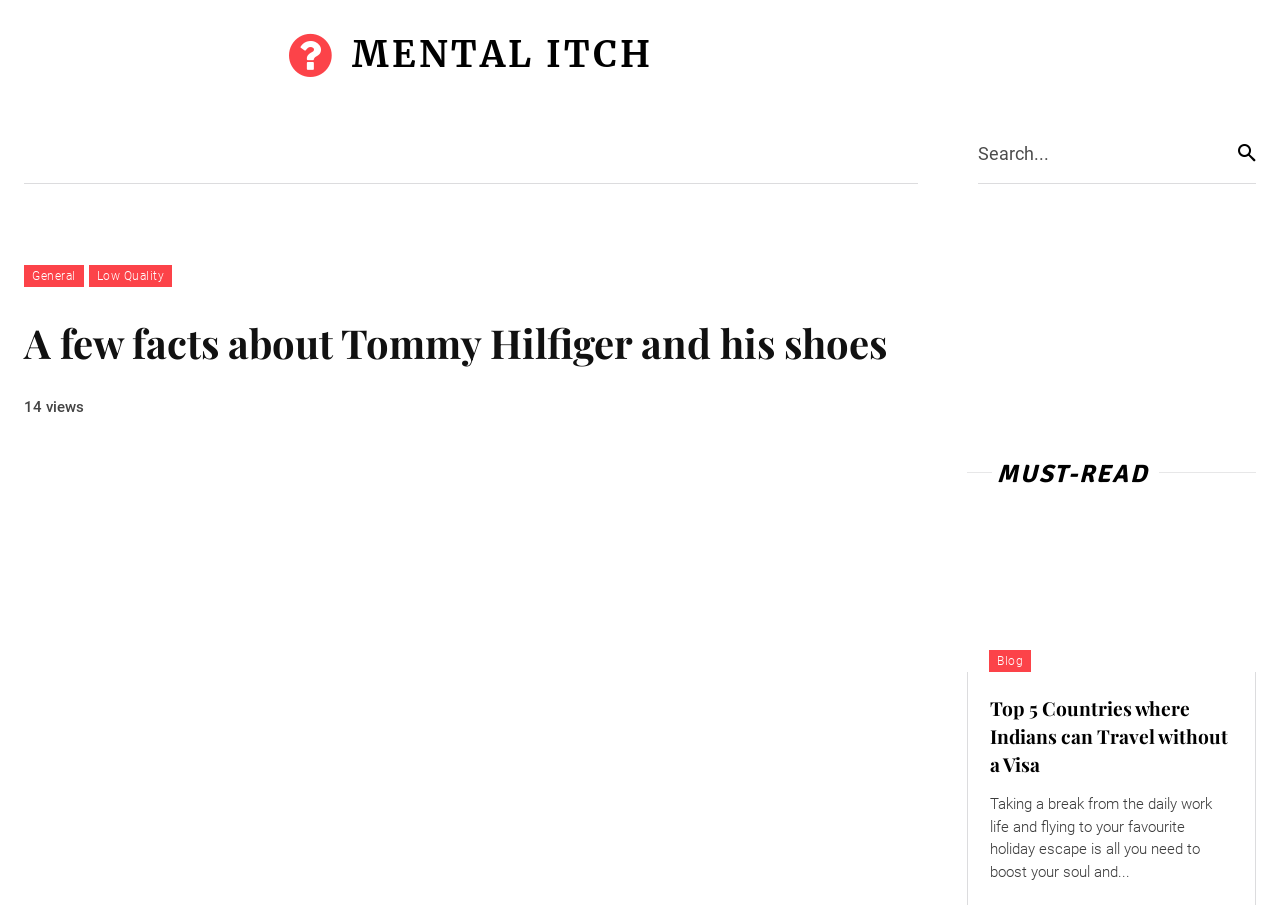How many views does the article have?
Provide an in-depth answer to the question, covering all aspects.

The number of views can be found below the title of the article, where it says '14 views'.